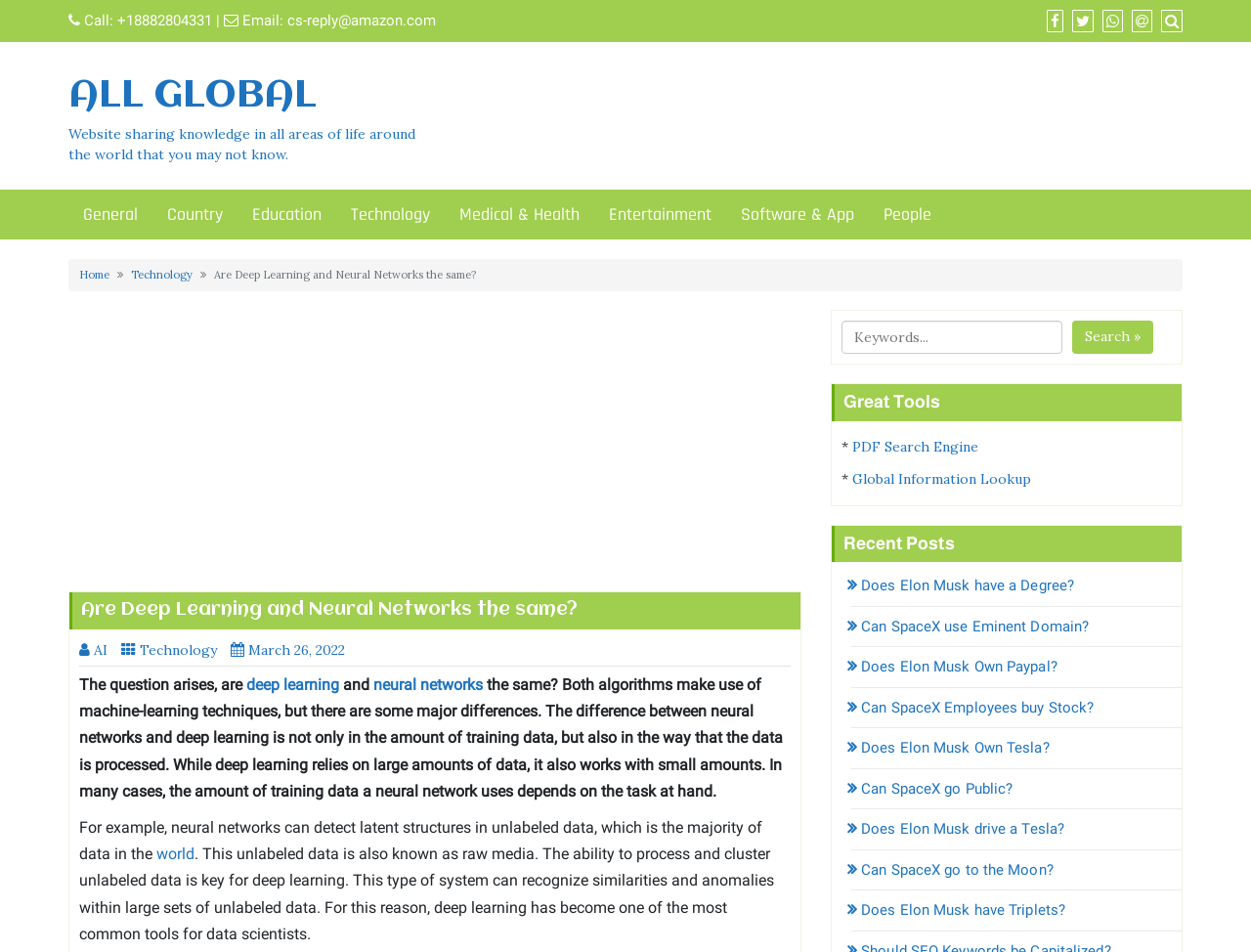Describe in detail what you see on the webpage.

This webpage is about the question of whether deep learning and neural networks are the same. At the top, there is a header section with a phone number, email address, and social media links. Below this, there is a search bar where users can enter keywords. 

On the left side, there is a navigation menu with links to different categories, including General, Country, Education, Technology, Medical & Health, Entertainment, Software & App, and People. 

The main content of the webpage is an article that discusses the differences between deep learning and neural networks. The article is divided into several paragraphs, with links to related terms such as "deep learning" and "neural networks". The text explains that while both algorithms use machine-learning techniques, they differ in the amount of training data used and how the data is processed.

On the right side, there are several sections, including a section called "Great Tools" with links to tools such as a PDF search engine and a global information lookup. Below this, there is a section called "Recent Posts" with links to several articles, including ones about Elon Musk and SpaceX.

At the bottom of the page, there is a search bar and a button to search. There are also several social media links and a button to close the search form.